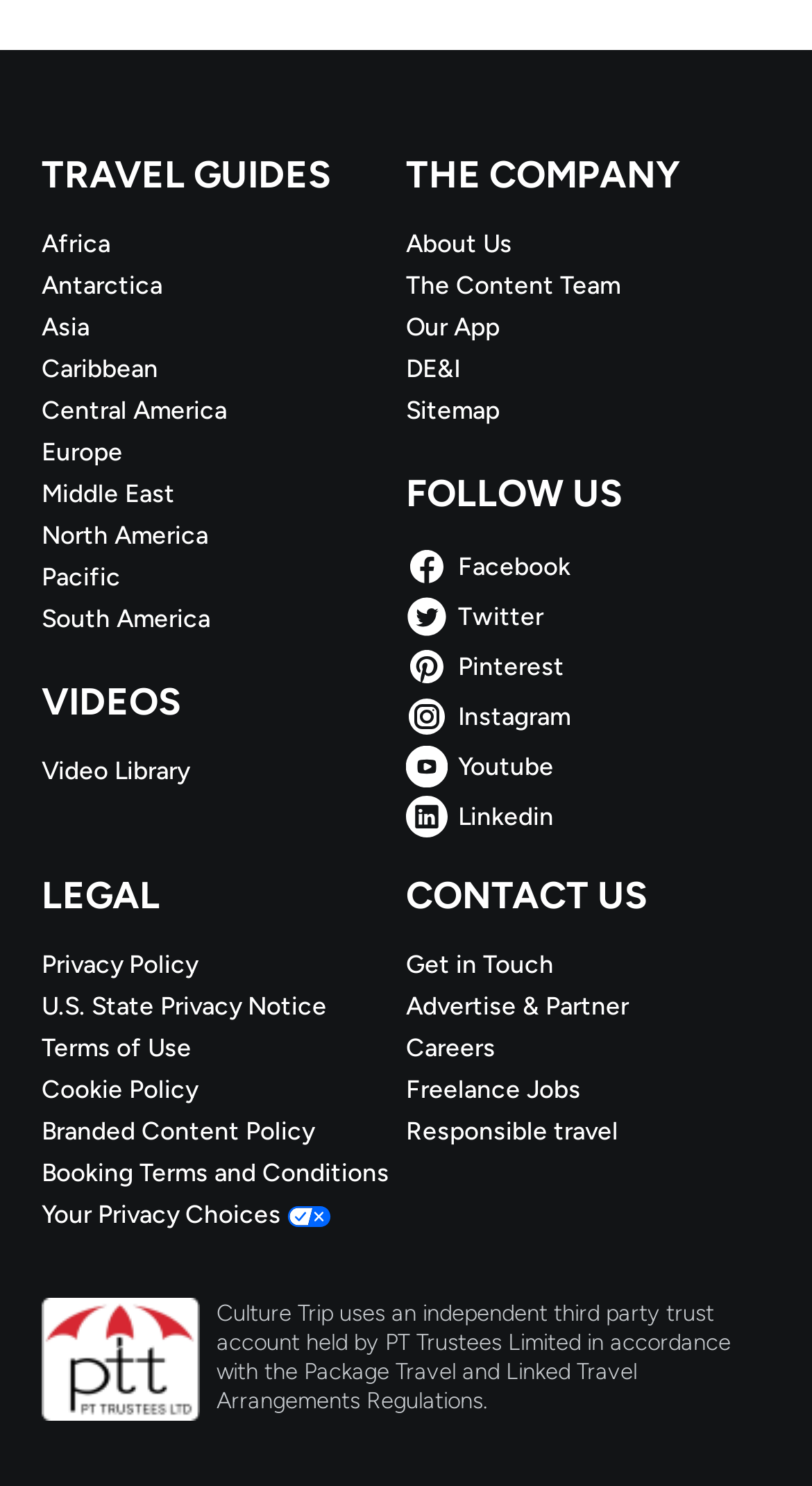How many social media links are listed under FOLLOW US?
Using the image, respond with a single word or phrase.

6